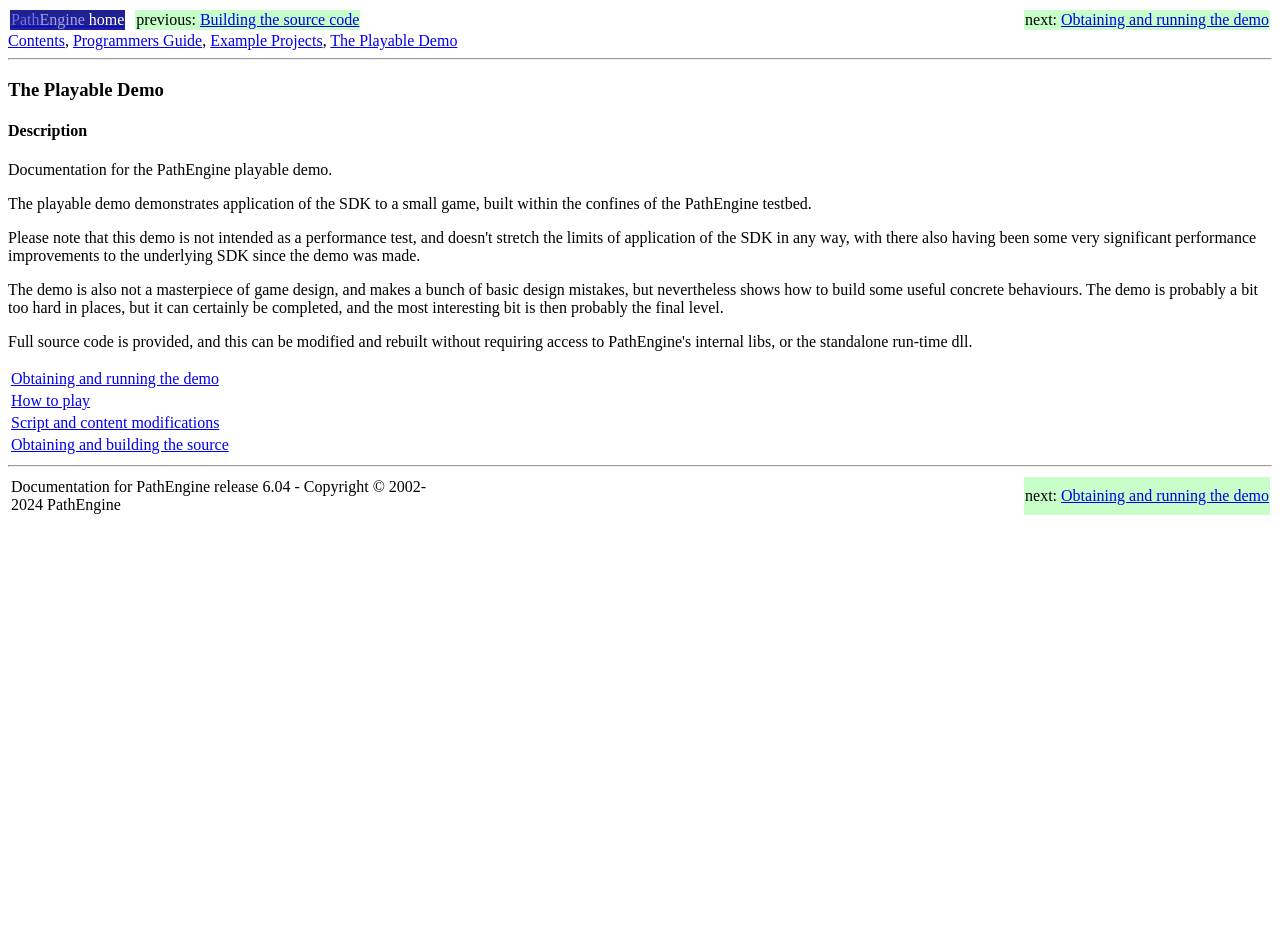What is the purpose of the links in the table?
Please respond to the question with as much detail as possible.

The links in the table, such as 'Obtaining and running the demo', 'How to play', and 'Script and content modifications', seem to be navigation links that allow users to access different sections of the playable demo documentation.